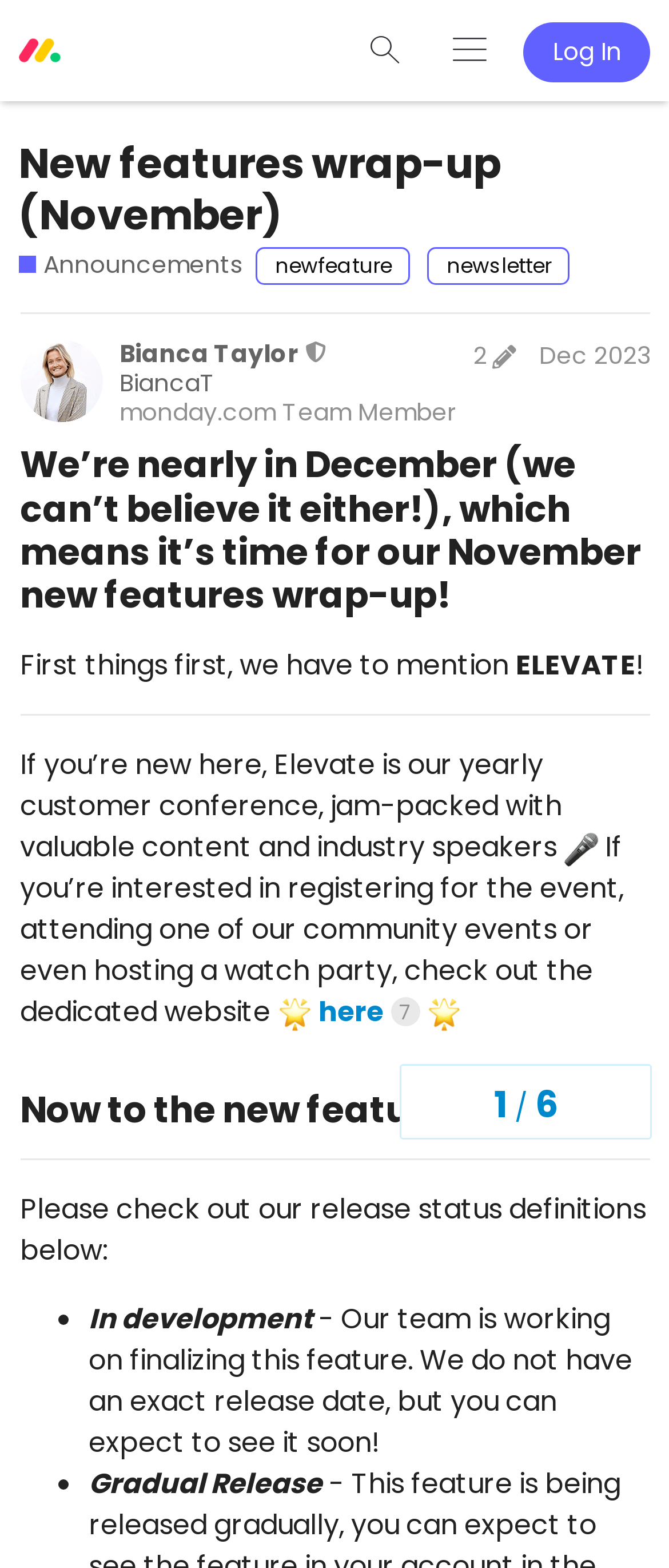Provide the bounding box coordinates for the UI element described in this sentence: "alt="monday Community Forum"". The coordinates should be four float values between 0 and 1, i.e., [left, top, right, bottom].

[0.027, 0.018, 0.394, 0.046]